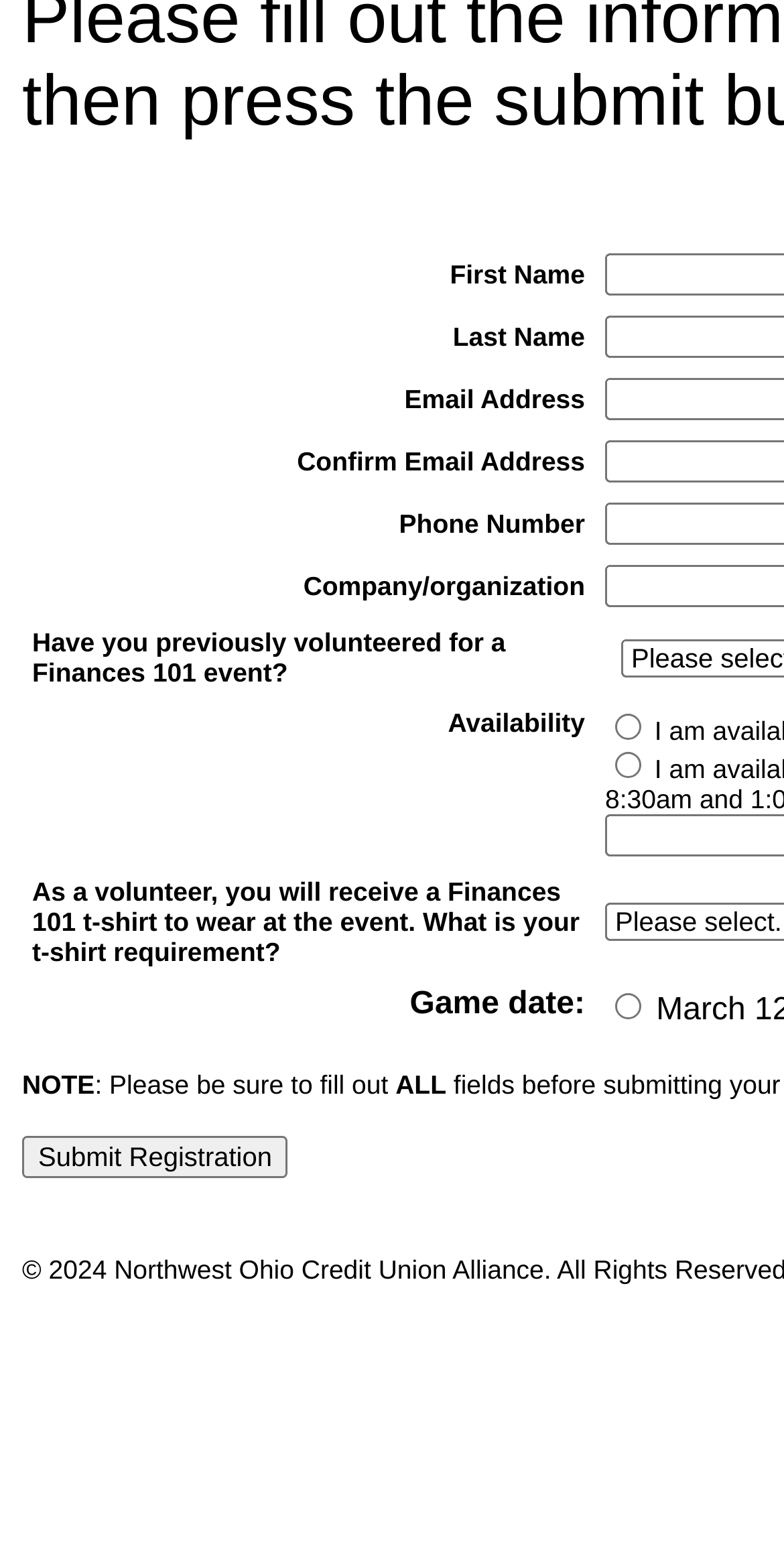What is the purpose of the registration?
Using the visual information, respond with a single word or phrase.

Finances 101 event